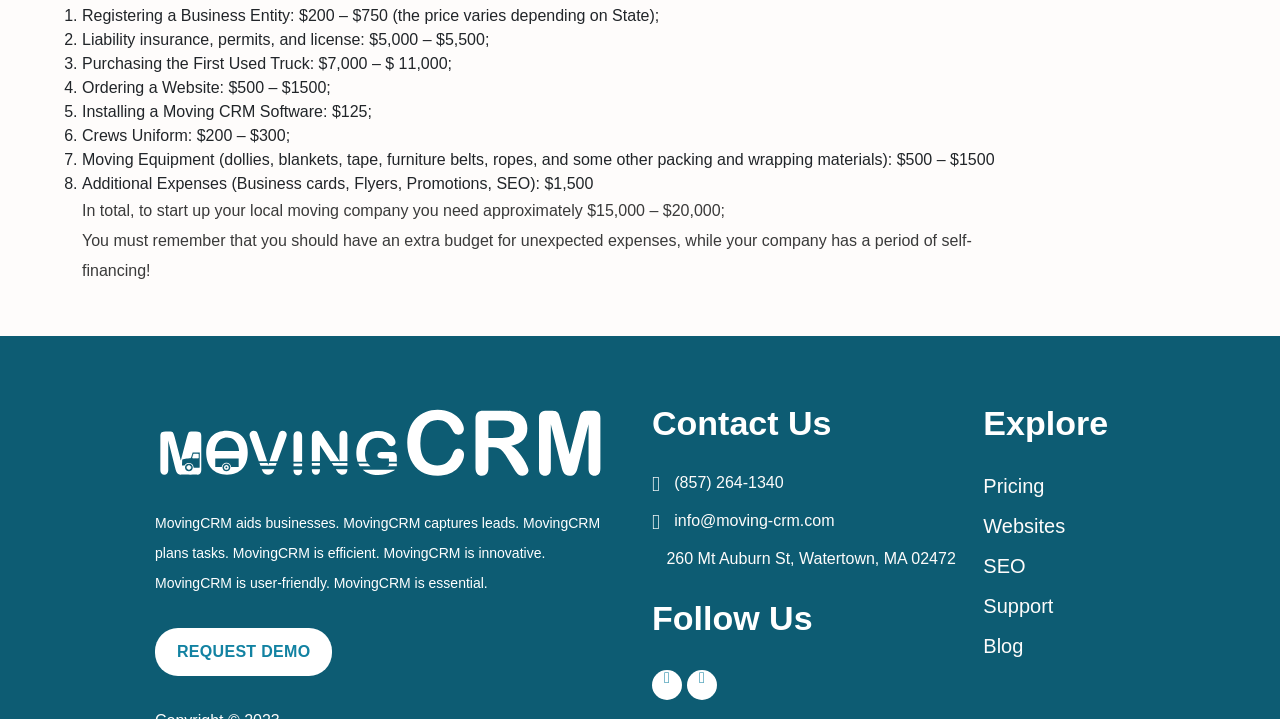Please find the bounding box coordinates for the clickable element needed to perform this instruction: "Follow Moving CRM on Facebook".

[0.509, 0.932, 0.533, 0.974]